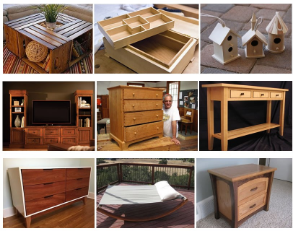How many birdhouses are shown in the image?
Based on the screenshot, respond with a single word or phrase.

Three